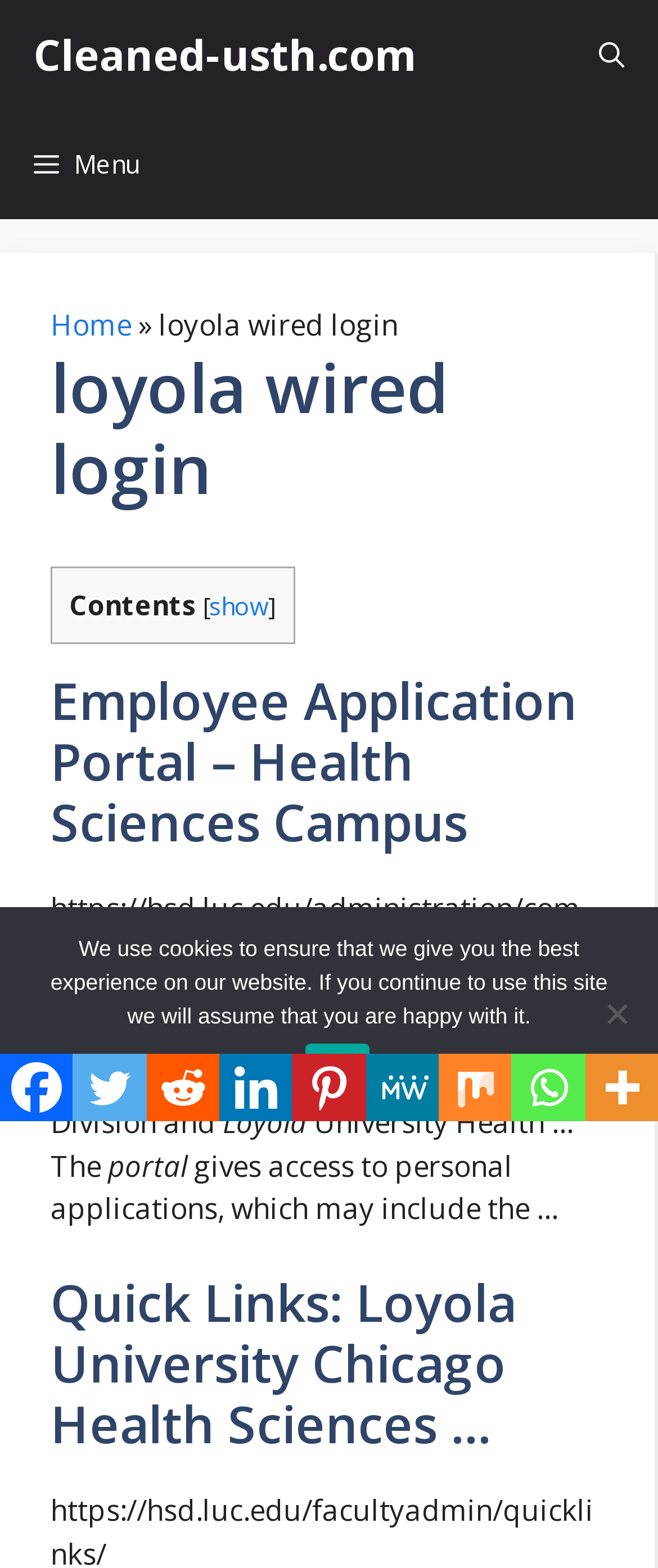Kindly determine the bounding box coordinates for the clickable area to achieve the given instruction: "Go to the Home page".

[0.077, 0.195, 0.2, 0.219]